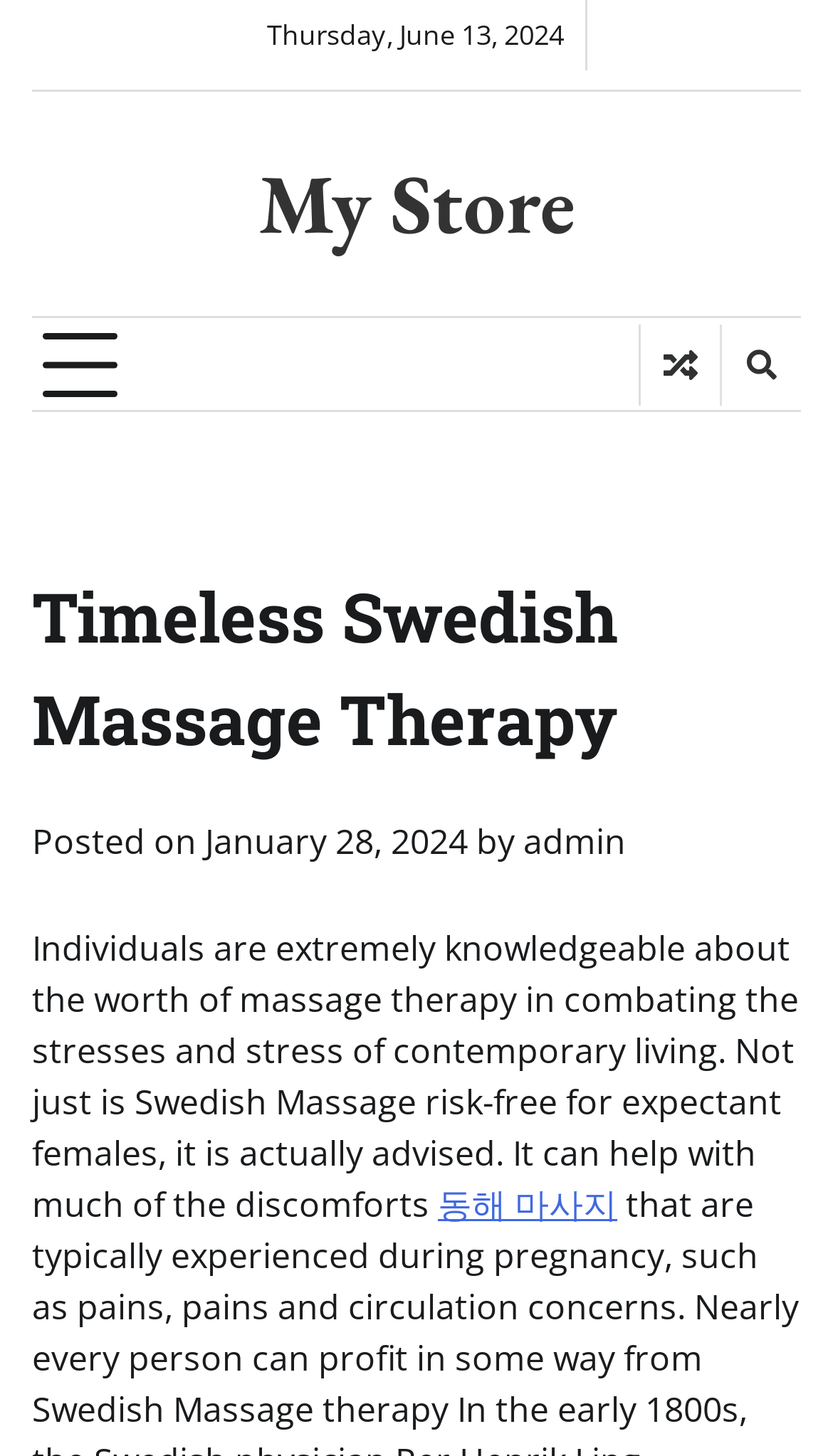Please provide a comprehensive response to the question based on the details in the image: What is the date displayed at the top of the page?

I found the date by looking at the StaticText element with the text 'Thursday, June 13, 2024' at the top of the page, which has a bounding box coordinate of [0.321, 0.01, 0.677, 0.037].